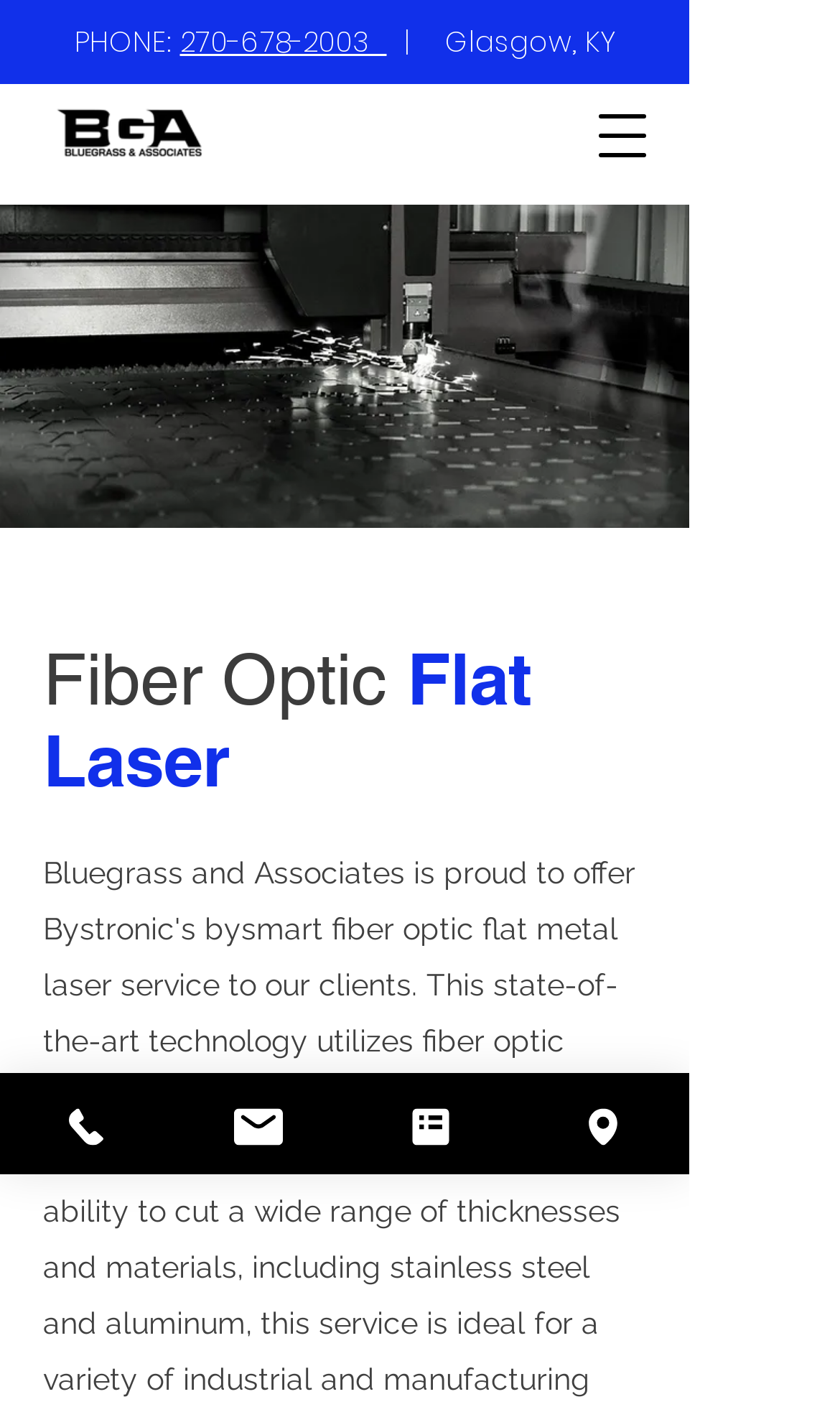Give an extensive and precise description of the webpage.

The webpage is about Bluegrass and Associates, Inc., a company that offers Bystronic's bysmart fiber optic flat metal laser service. At the top left corner, there is a navigation menu button. Next to it, there is a phone number and address information, including a link to the phone number. 

Below the navigation menu, there is a logo image, "Artboard 1.png", which is also a container for another image, "BGA_Main.png". To the right of the logo, there is a large image, "0C9A4992_edited.jpg", that takes up most of the top section of the page. 

Above the large image, there is a heading that reads "Fiber Optic Flat Laser". 

At the bottom of the page, there are four links: "Phone", "Email", "Contact form", and "Address". Each link has a corresponding icon image next to it. The links are aligned horizontally and take up the full width of the page.